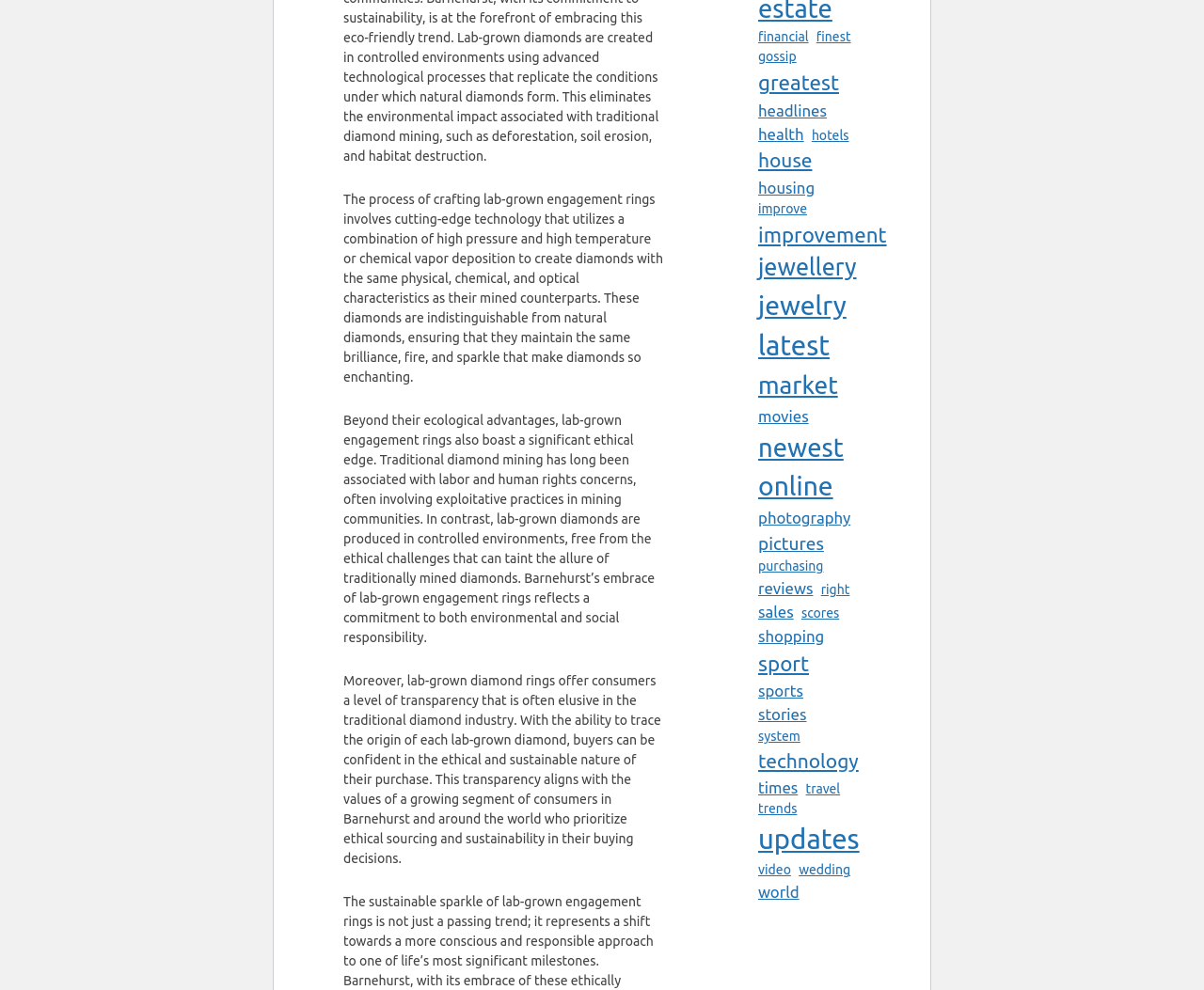Show the bounding box coordinates for the HTML element as described: "video".

[0.63, 0.869, 0.657, 0.889]